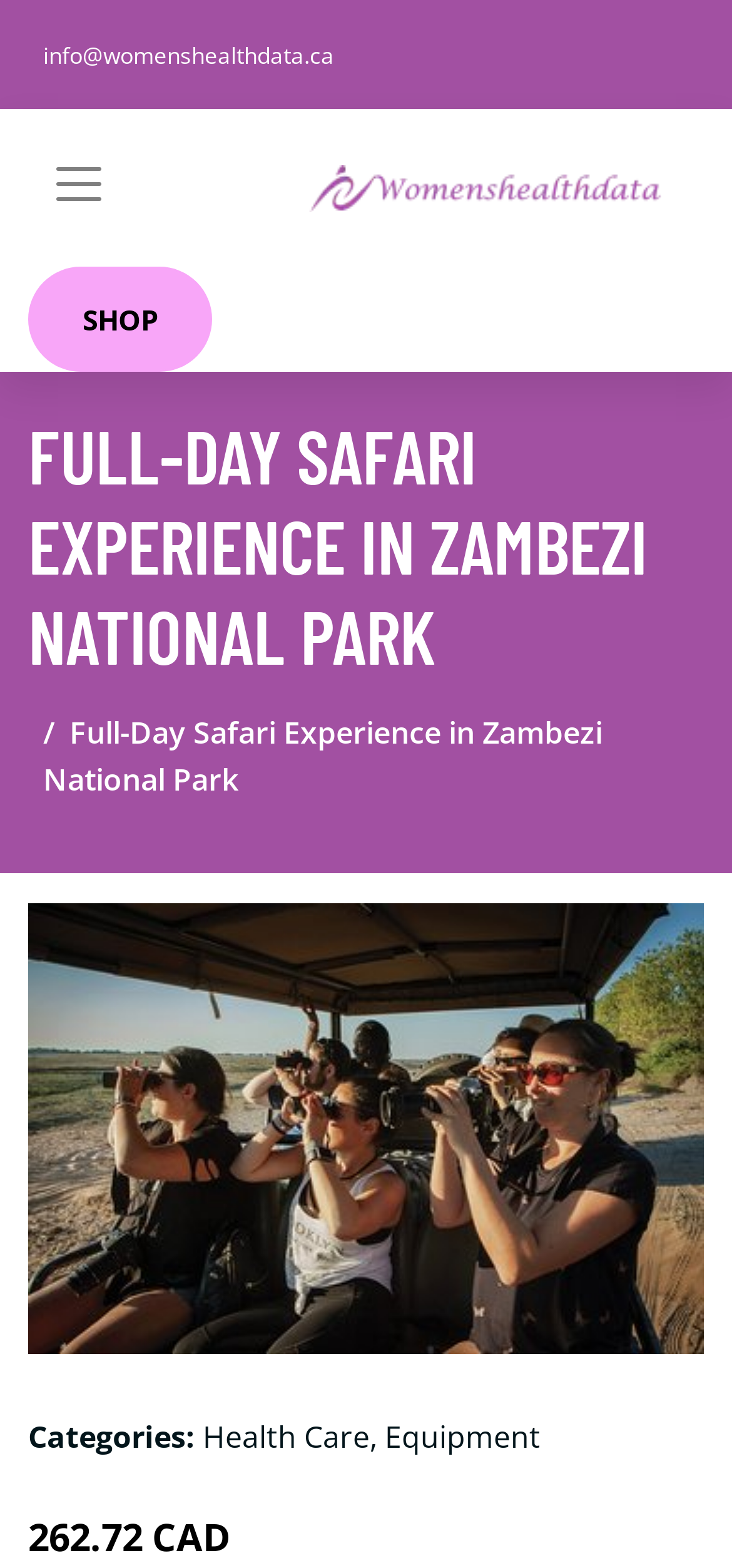What is the price of the product?
Refer to the image and provide a thorough answer to the question.

I found the price by looking at the StaticText element with the text '262.72 CAD' which has a bounding box coordinate of [0.038, 0.964, 0.315, 0.996].